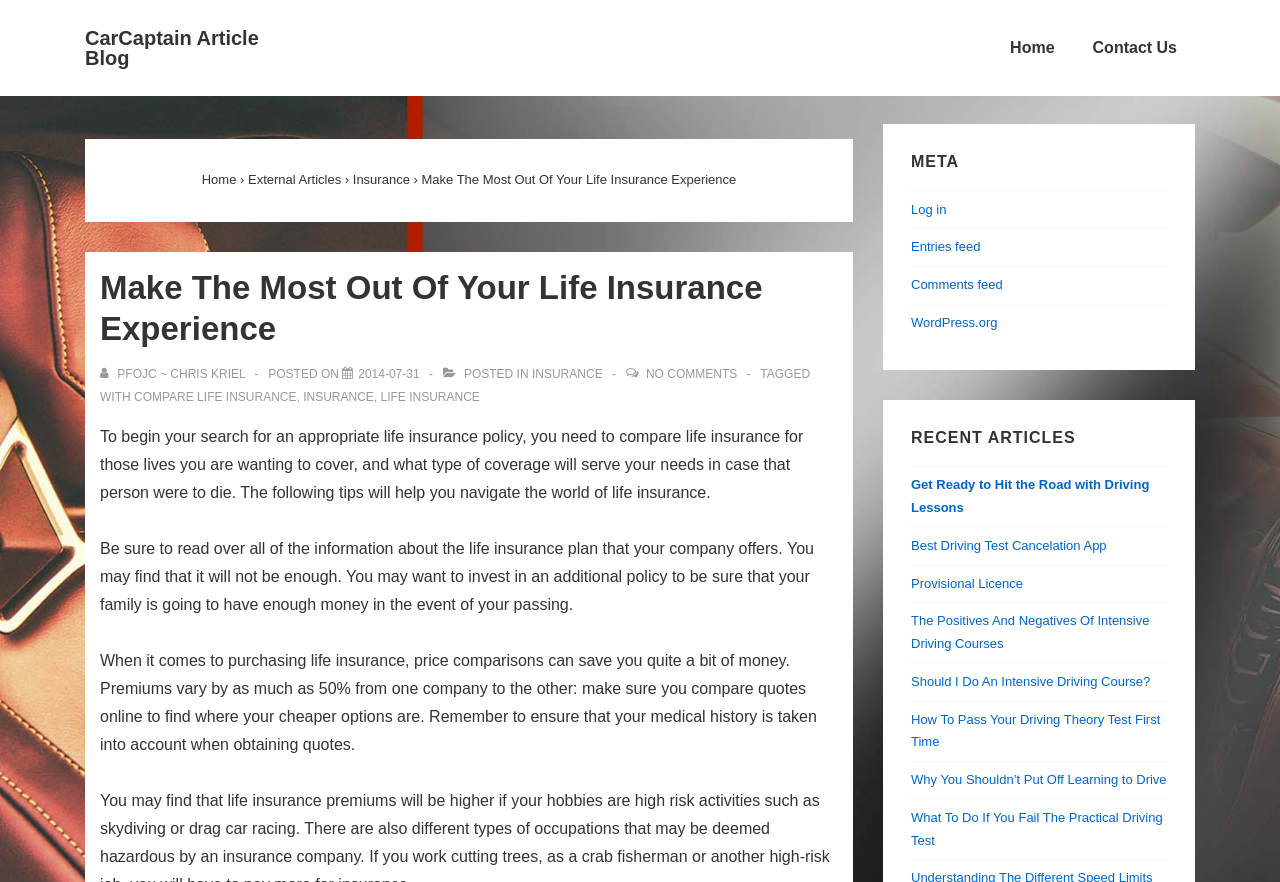What is the tag associated with the current article?
Give a detailed and exhaustive answer to the question.

I found the tag by looking at the section below the article, which shows 'TAGGED WITH COMPARE LIFE INSURANCE, INSURANCE, LIFE INSURANCE'. This indicates that one of the tags associated with the current article is 'COMPARE LIFE INSURANCE'.